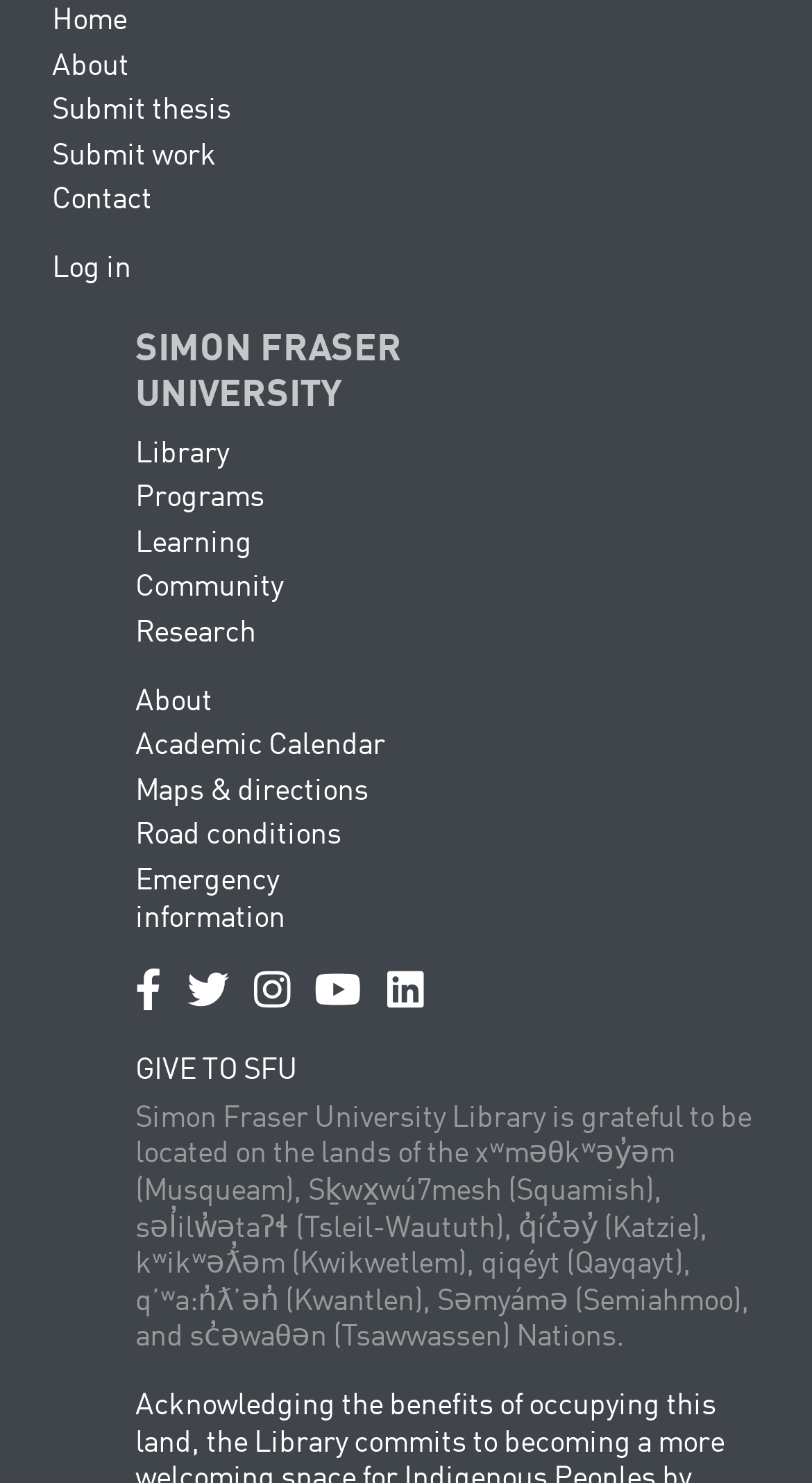Provide a short answer to the following question with just one word or phrase: How many social media links are available?

5